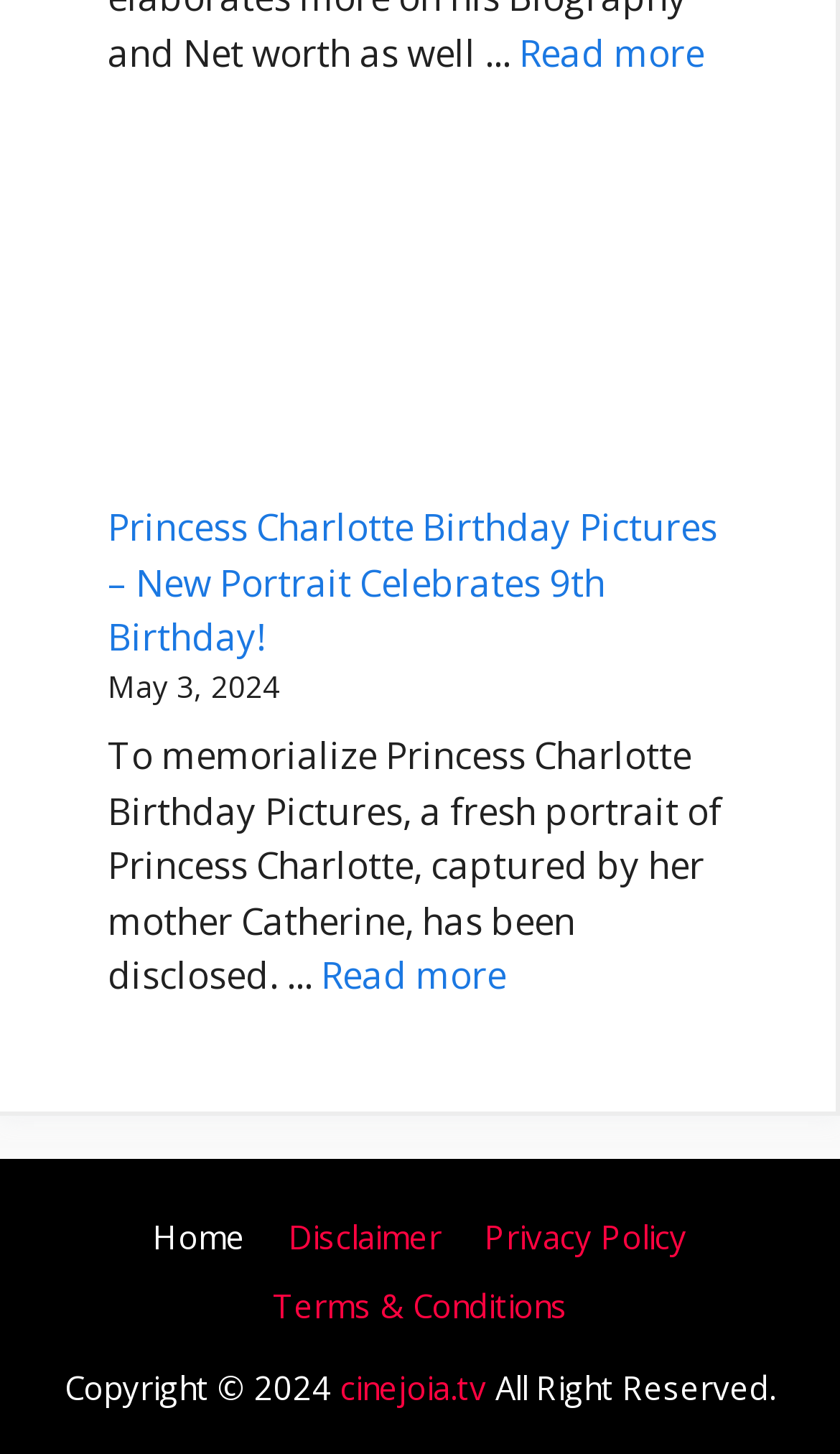Locate the bounding box coordinates of the item that should be clicked to fulfill the instruction: "Read more about Bill Belichick Wife And Family".

[0.618, 0.019, 0.838, 0.053]